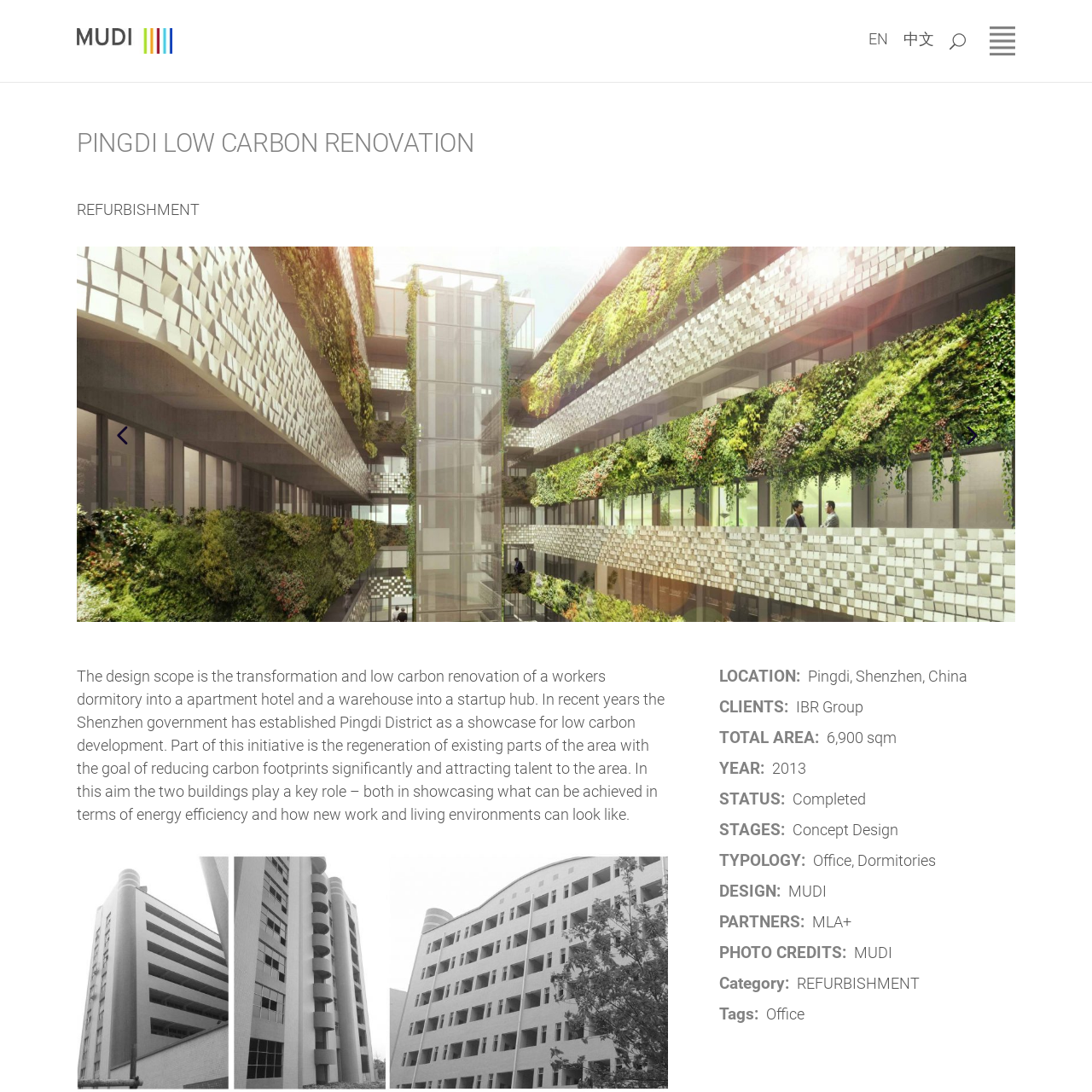Examine the section enclosed by the red box and give a brief answer to the question: Who is promoting the project?

MUDI